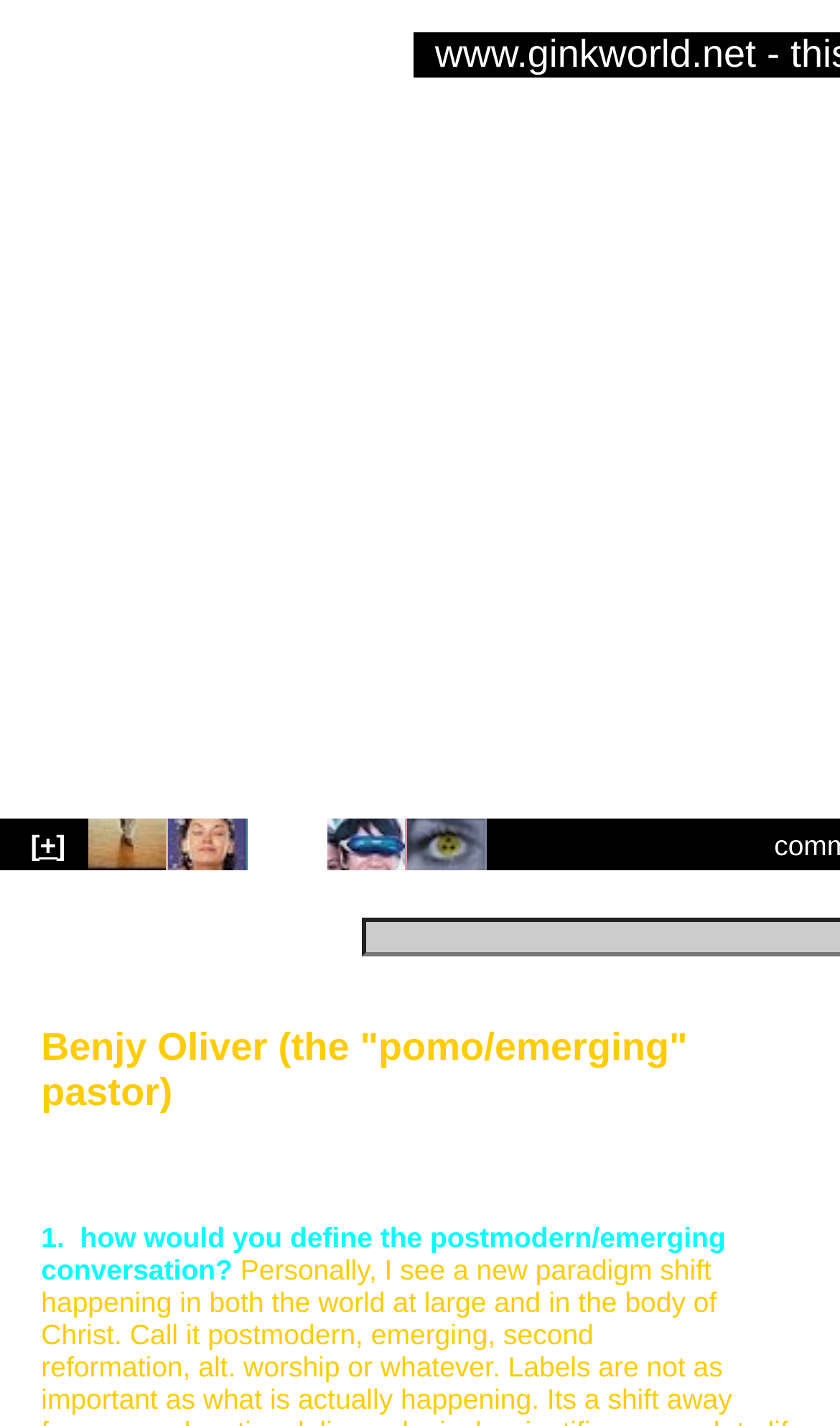How many images are on the top row?
Please use the image to provide a one-word or short phrase answer.

5